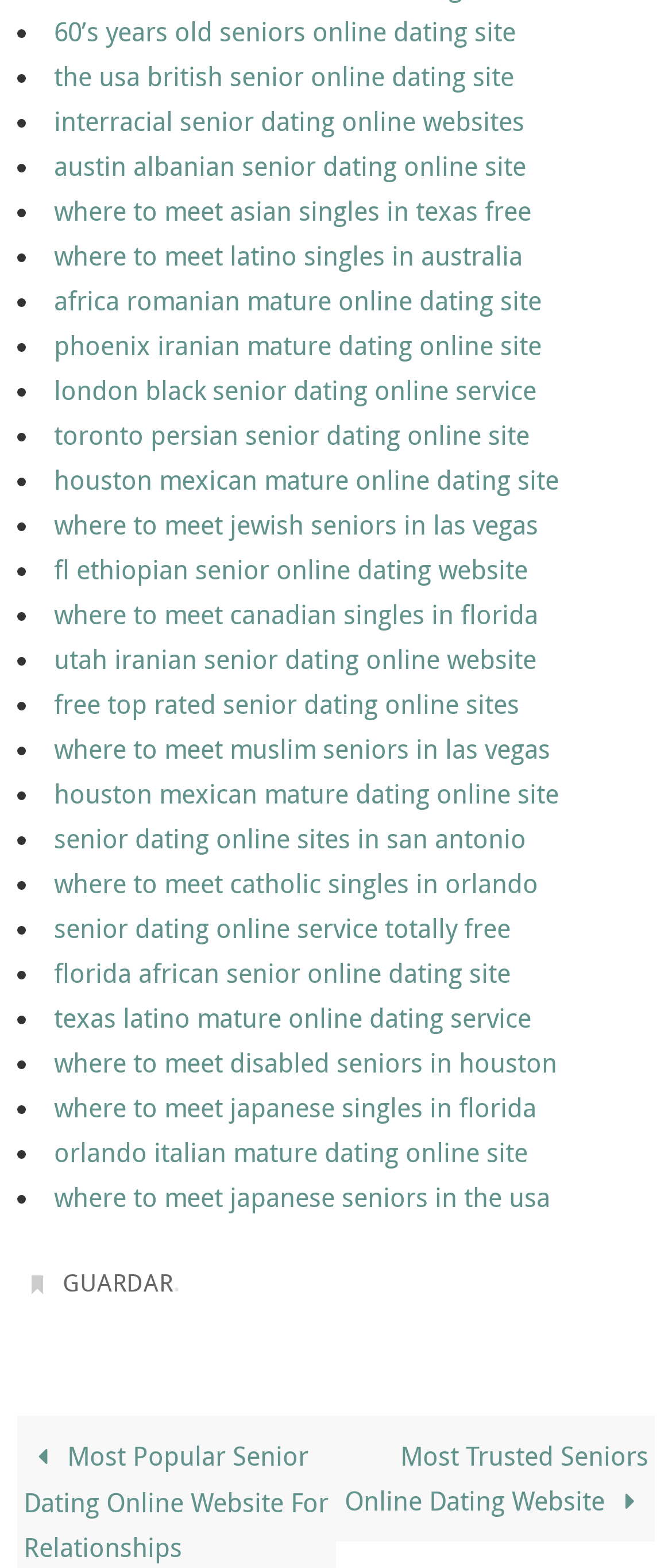Please find the bounding box for the following UI element description. Provide the coordinates in (top-left x, top-left y, bottom-right x, bottom-right y) format, with values between 0 and 1: interracial senior dating online websites

[0.08, 0.066, 0.78, 0.088]